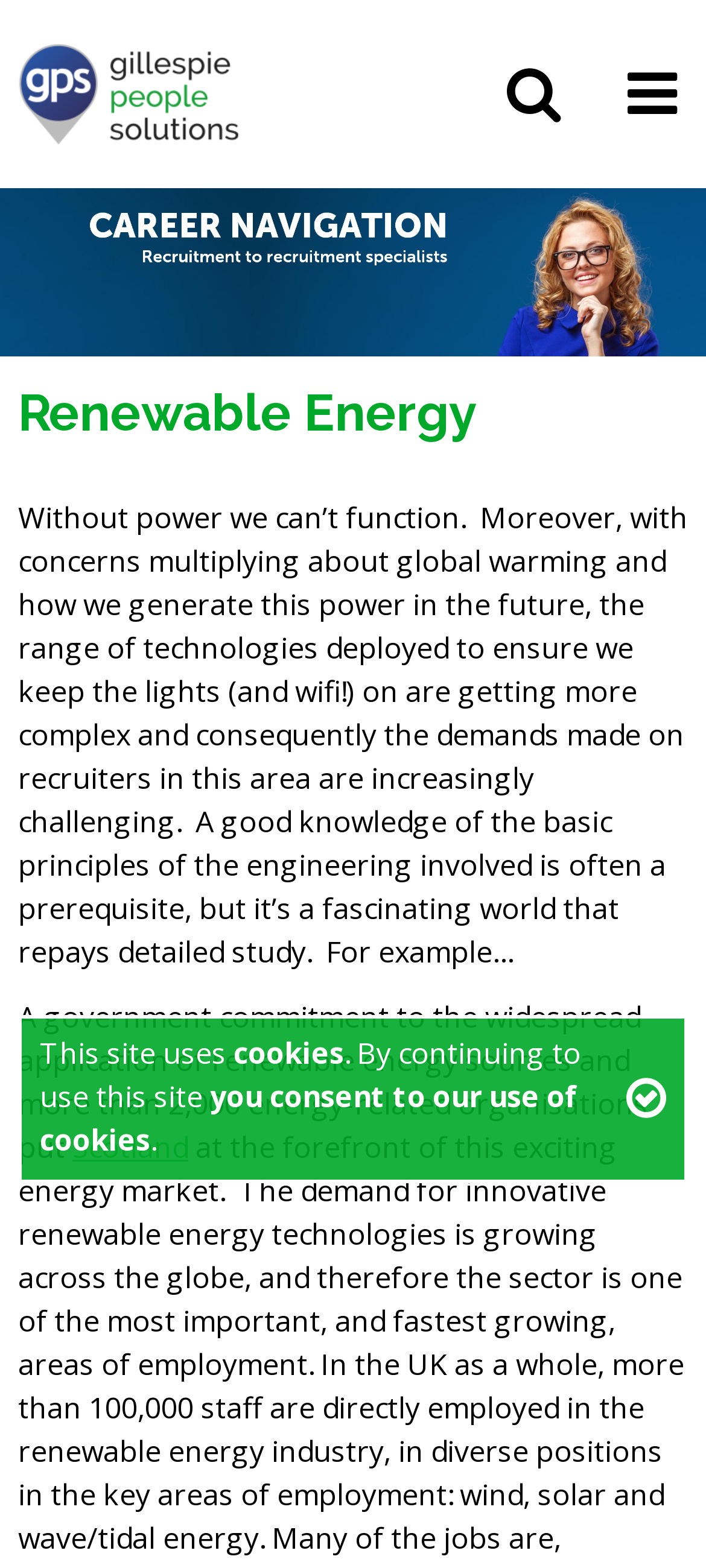What is the main topic of this webpage?
Please answer the question with a detailed response using the information from the screenshot.

Based on the heading 'Renewable Energy' and the content of the webpage, it is clear that the main topic of this webpage is related to renewable energy.